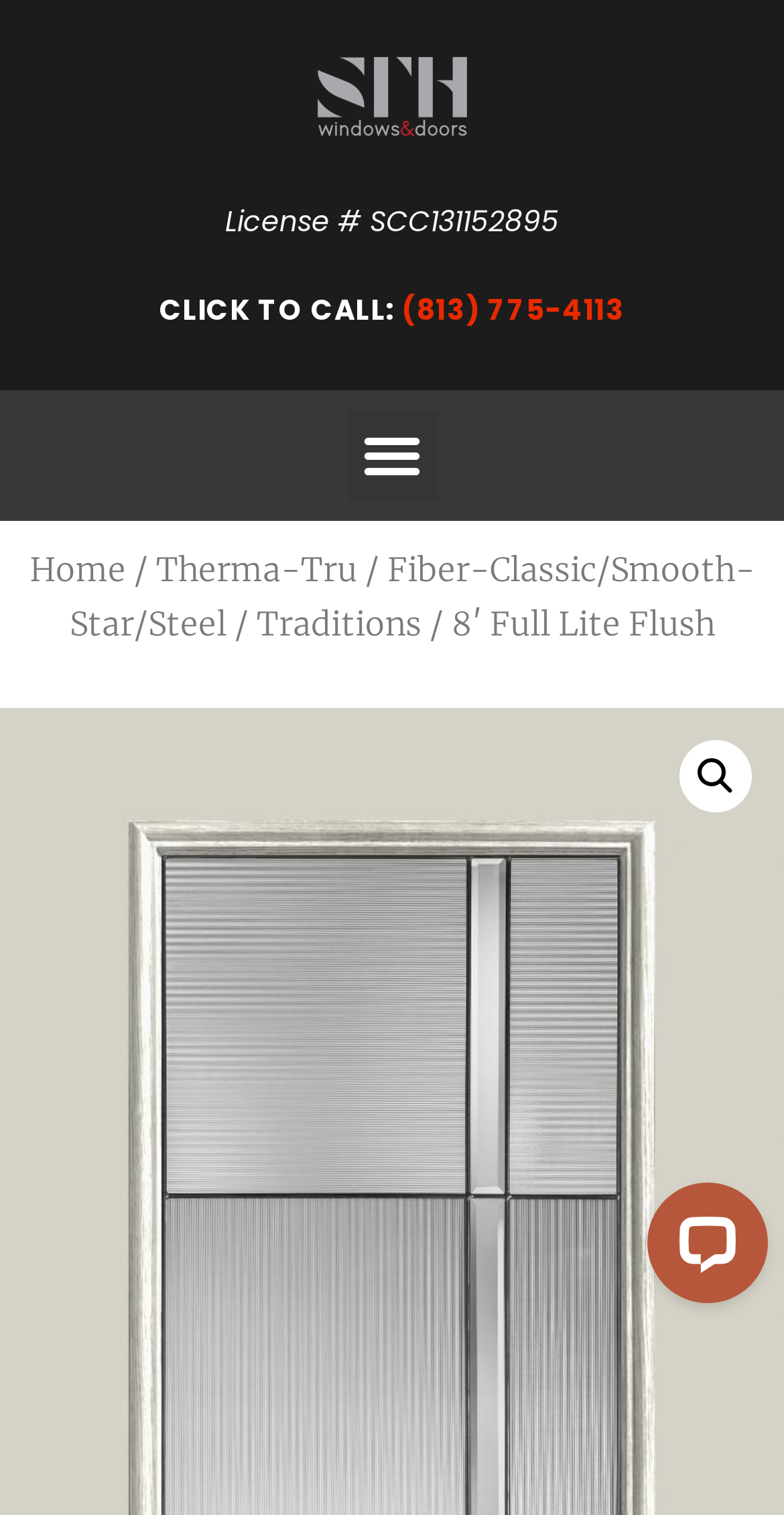What is the phone number to call?
Using the information presented in the image, please offer a detailed response to the question.

I found the phone number by looking at the section that says 'CLICK TO CALL:', which is located near the top of the webpage, and next to it is the phone number '(813) 775-4113'.